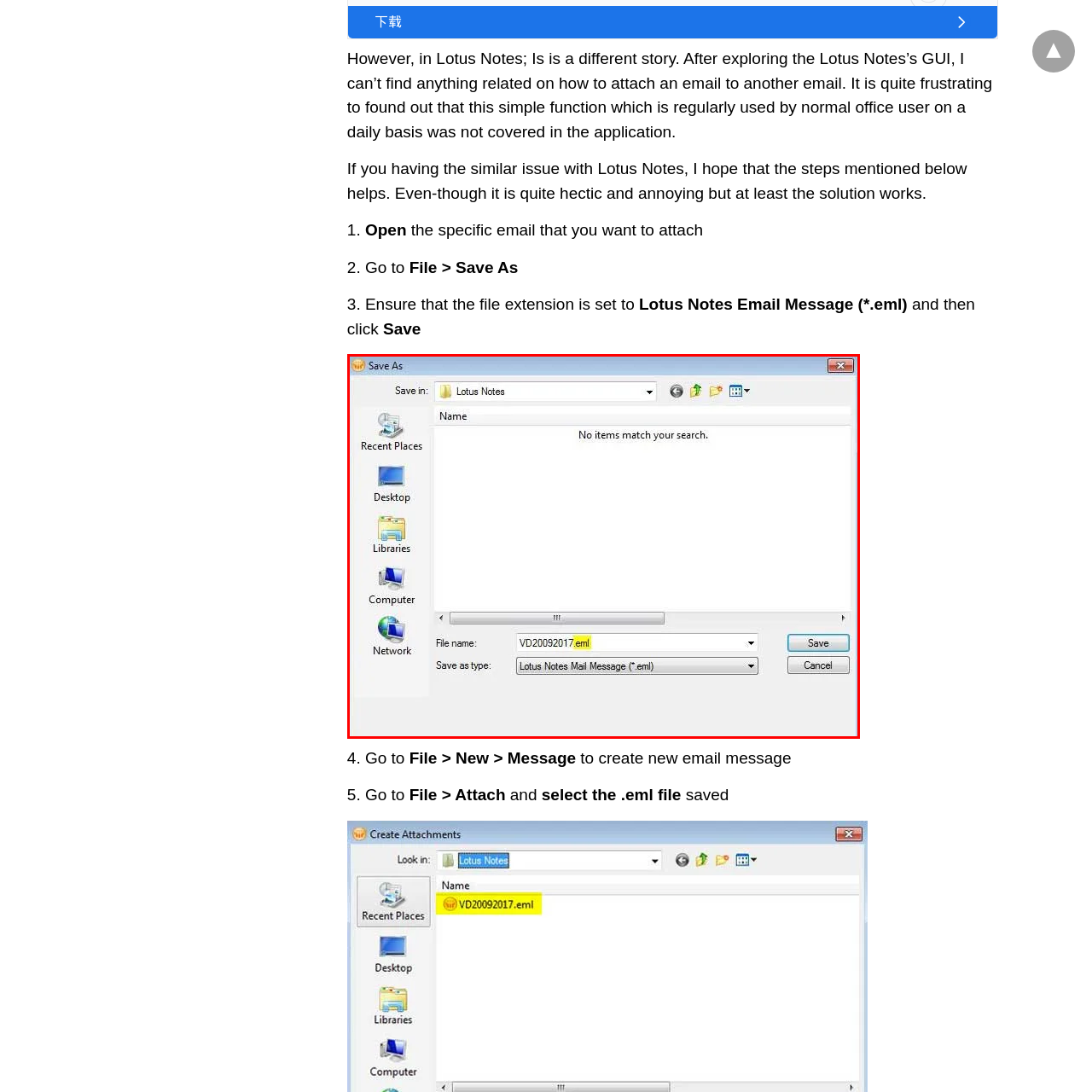What is the format of the file being saved?
Focus on the content inside the red bounding box and offer a detailed explanation.

The dropdown menu for 'Save as type' shows the format as 'Lotus Notes Mail Message (*.eml)', which is necessary for attaching an email within Lotus Notes, indicating that the file being saved is an email message in this specific format.